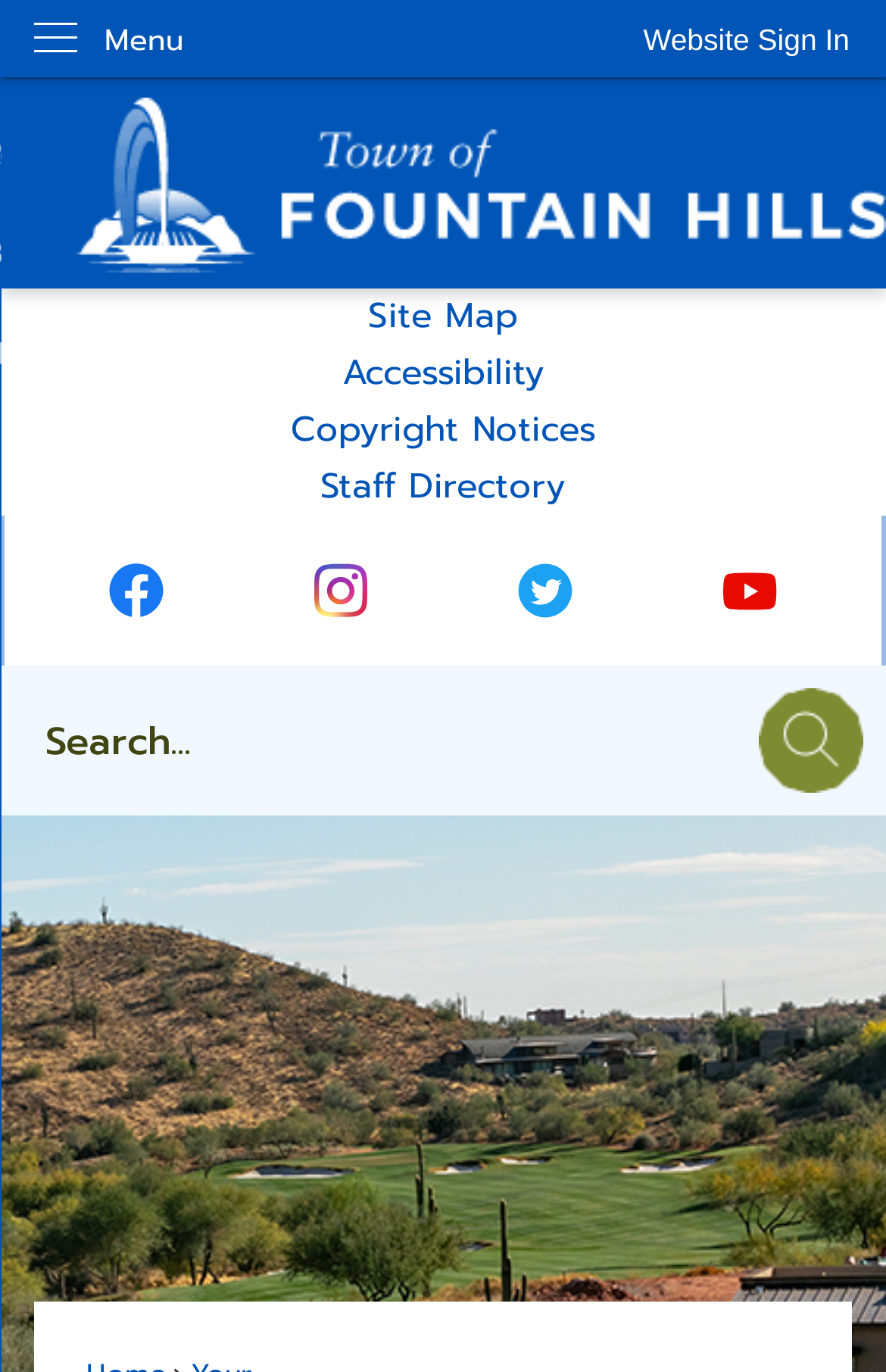What is the category of the links under 'Quick Links'?
Answer the question with a single word or phrase by looking at the picture.

Site information